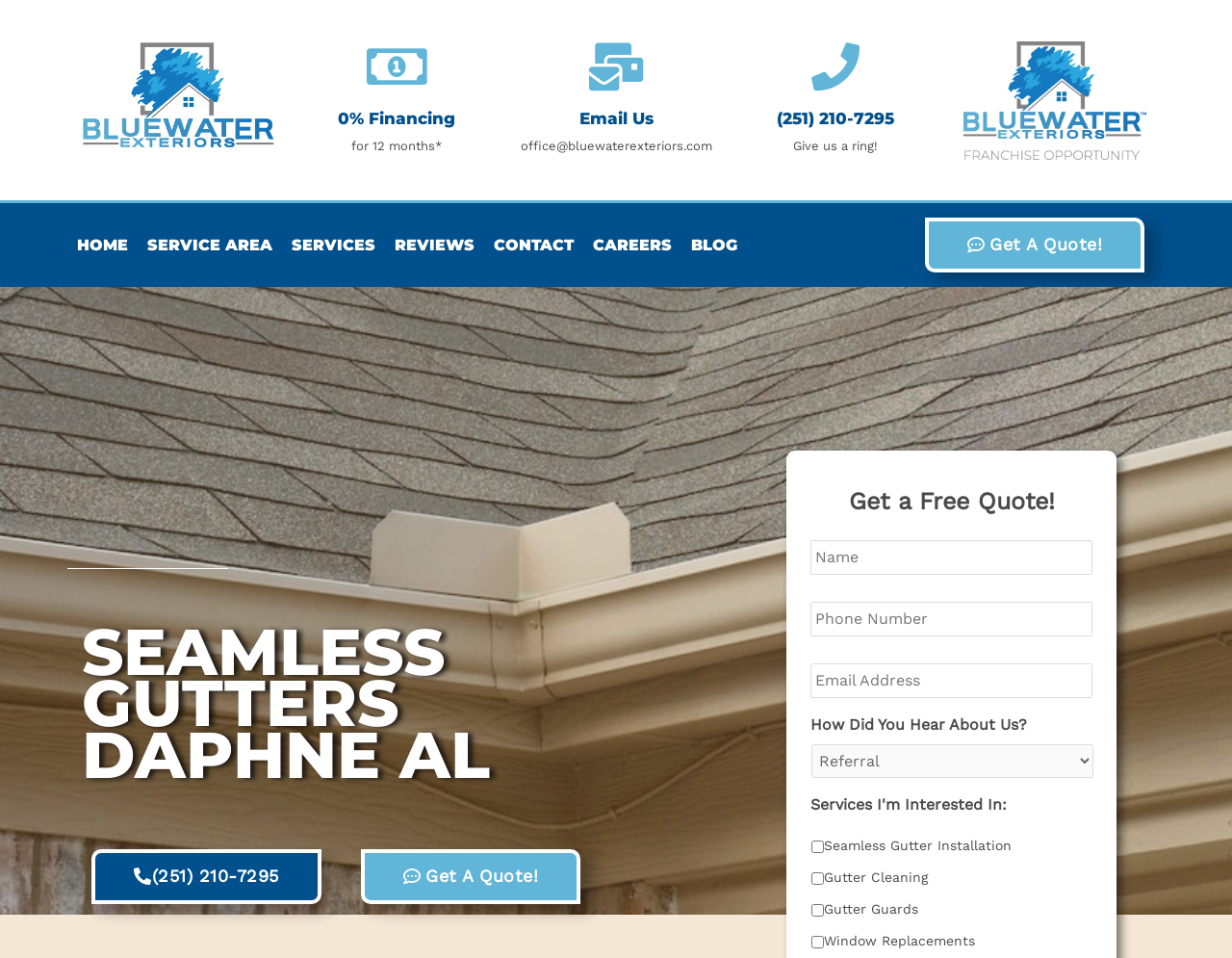Could you determine the bounding box coordinates of the clickable element to complete the instruction: "Click the 'Get A Quote!' button"? Provide the coordinates as four float numbers between 0 and 1, i.e., [left, top, right, bottom].

[0.75, 0.227, 0.929, 0.285]